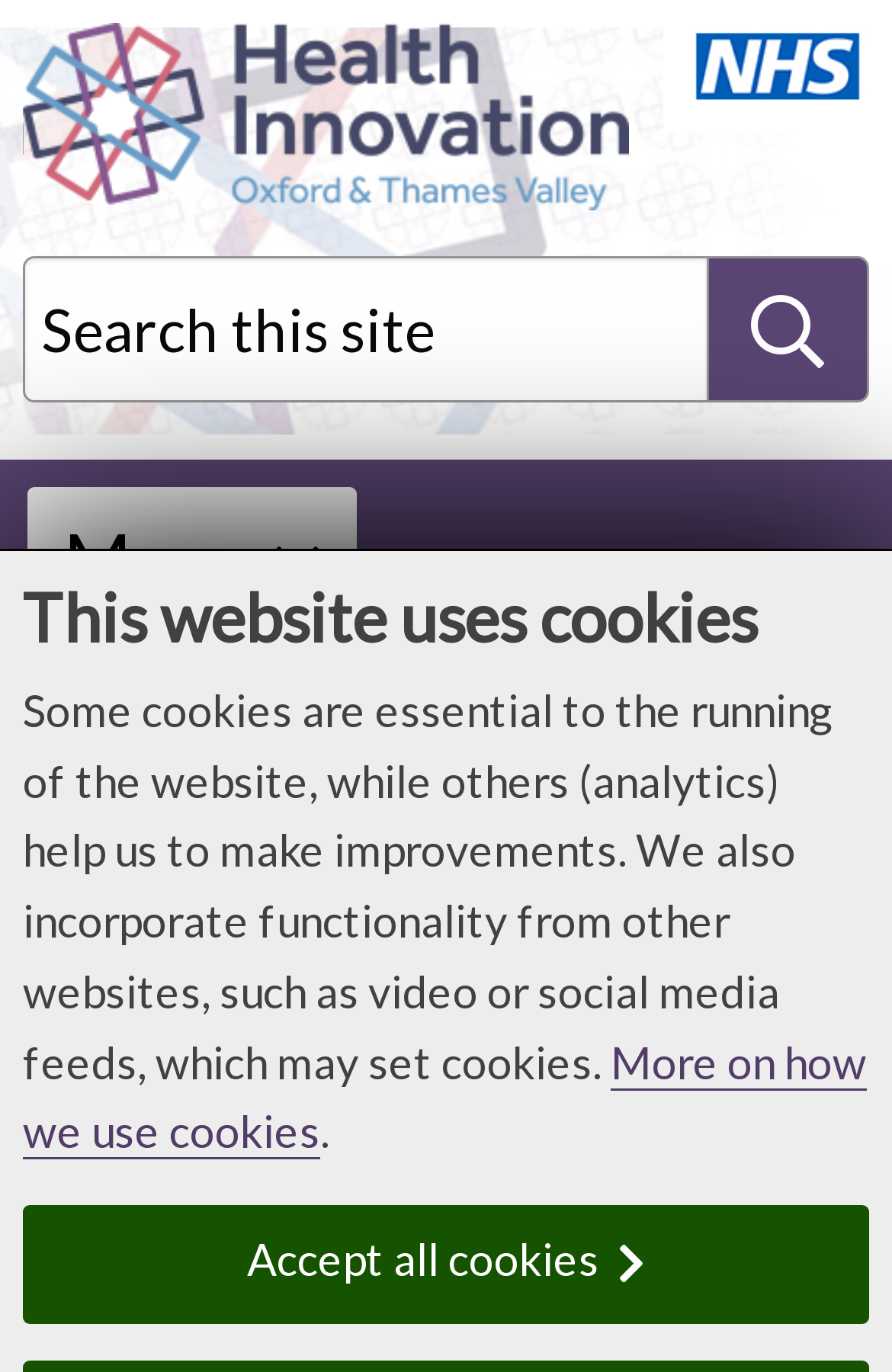Please specify the bounding box coordinates of the element that should be clicked to execute the given instruction: 'Search this site'. Ensure the coordinates are four float numbers between 0 and 1, expressed as [left, top, right, bottom].

[0.026, 0.186, 0.794, 0.293]